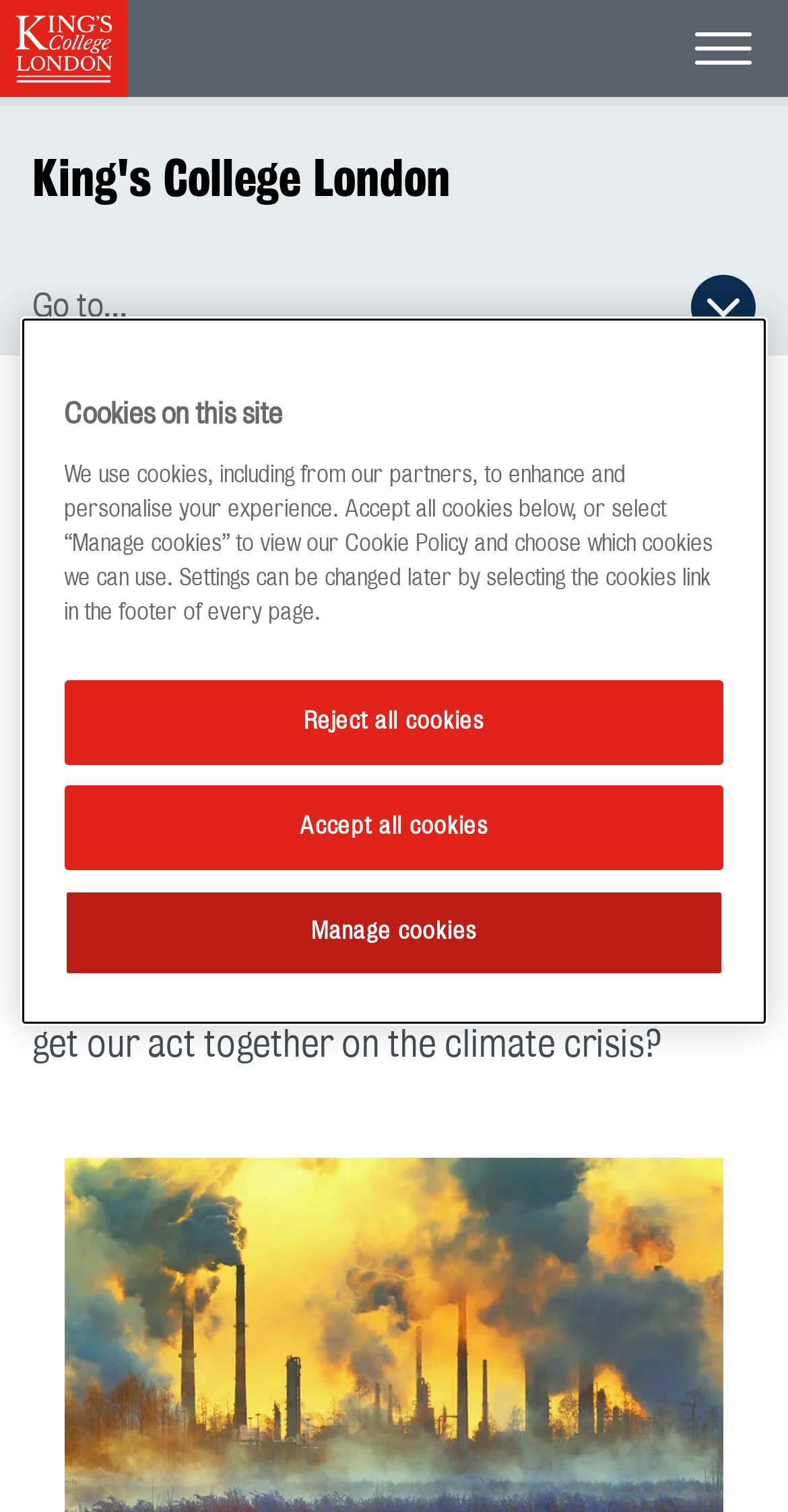Your task is to extract the text of the main heading from the webpage.

King's College London